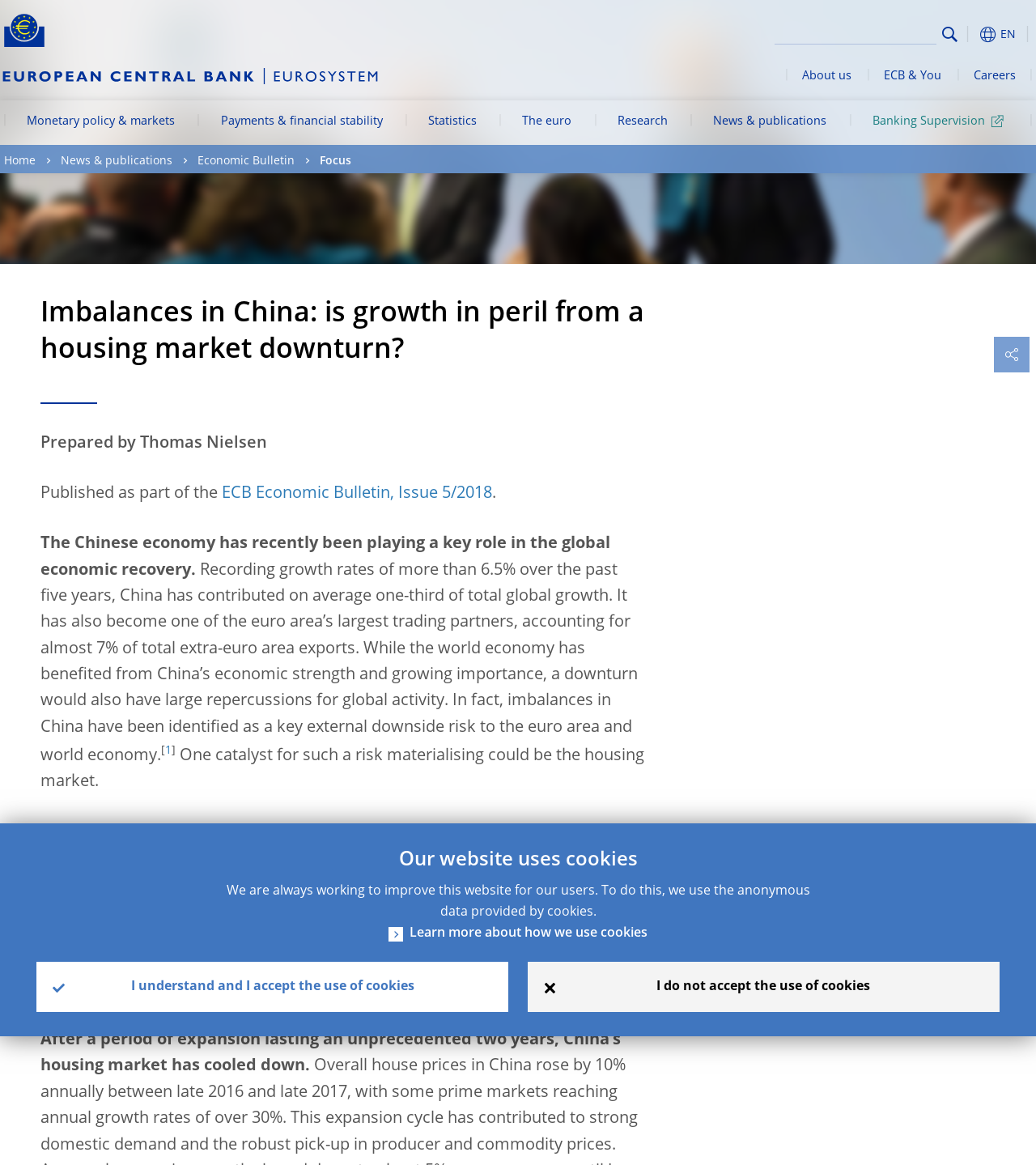What is the title or heading displayed on the webpage?

Imbalances in China: is growth in peril from a housing market downturn?